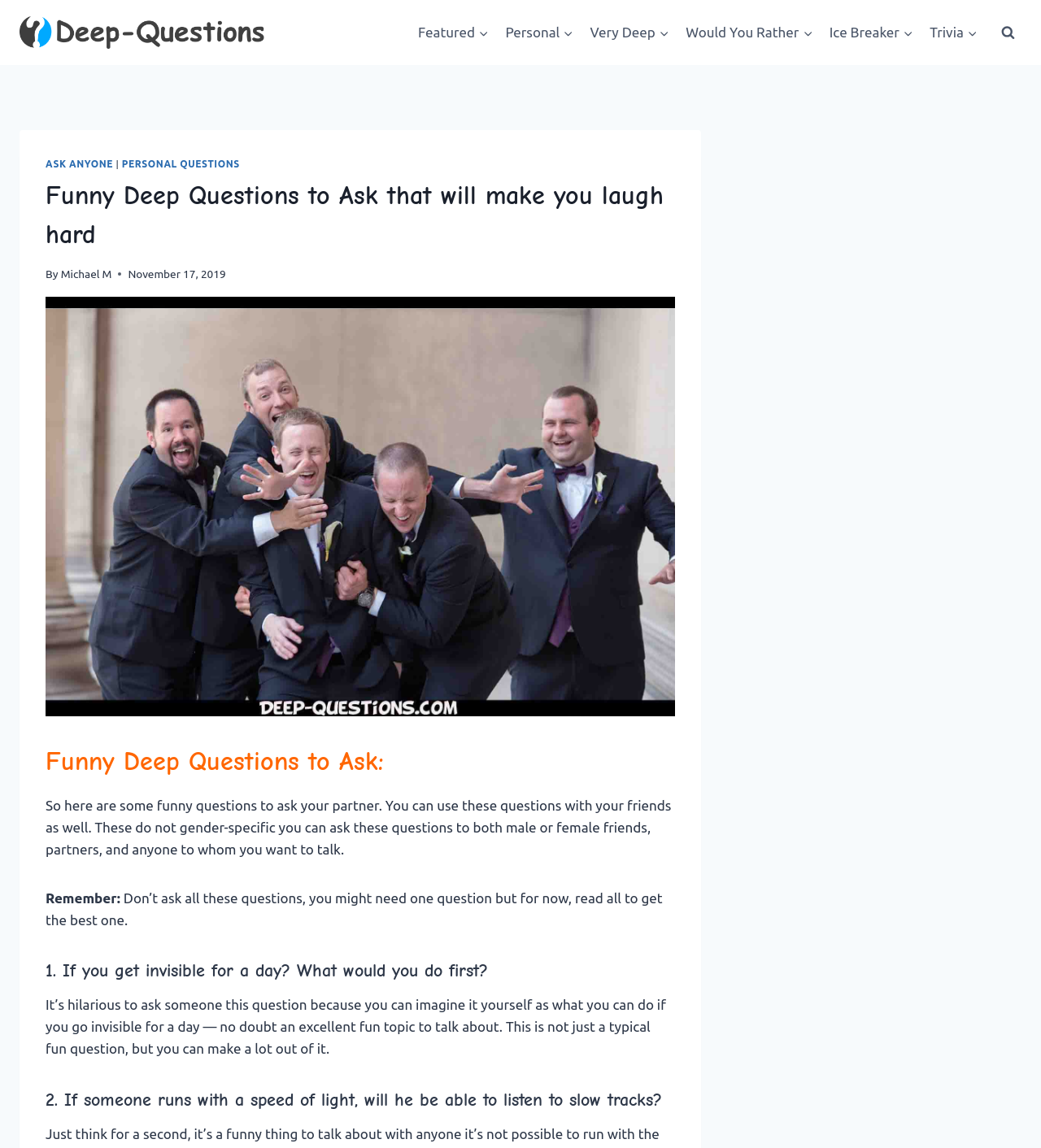Identify the primary heading of the webpage and provide its text.

Funny Deep Questions to Ask that will make you laugh hard